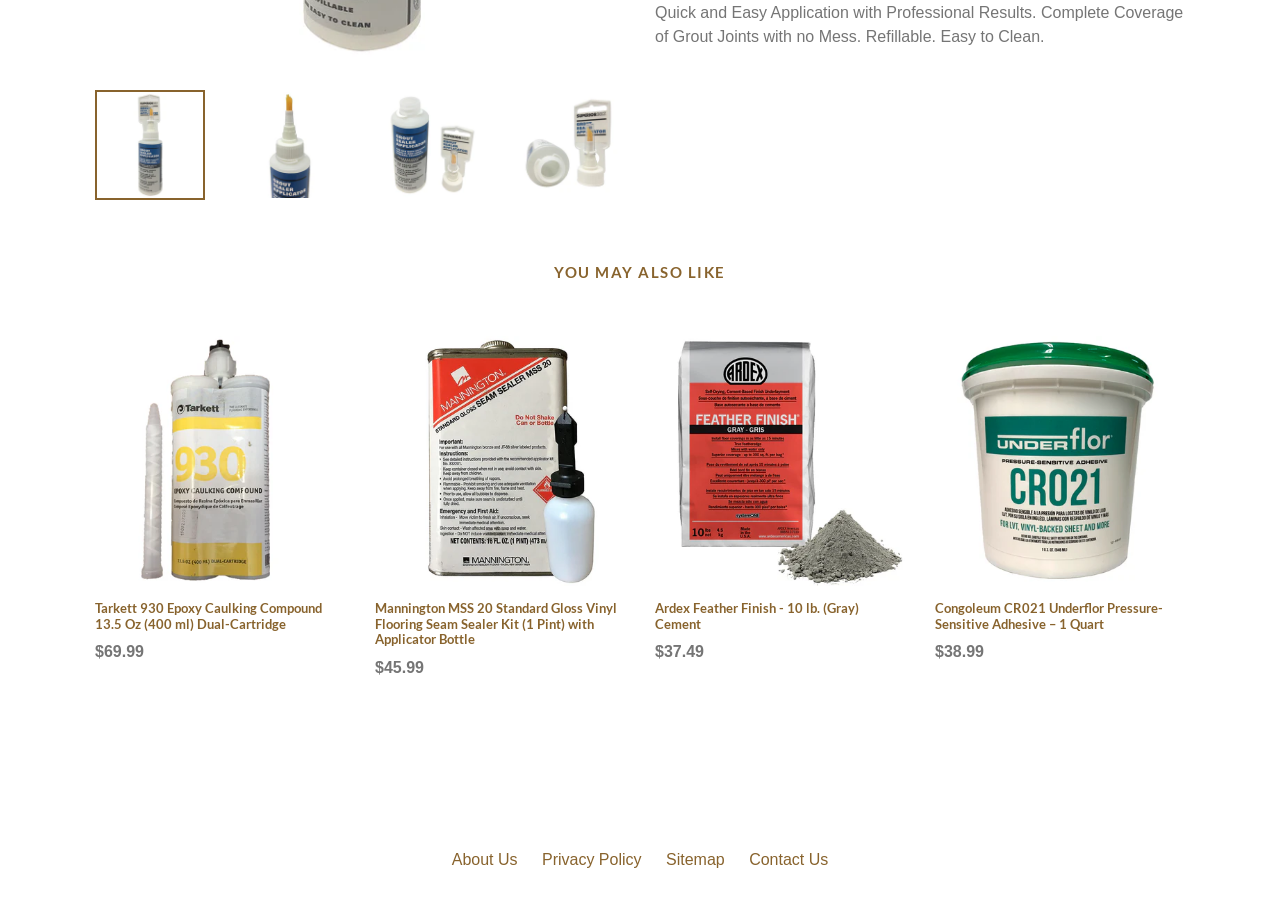Extract the bounding box coordinates of the UI element described by: "Privacy Policy". The coordinates should include four float numbers ranging from 0 to 1, e.g., [left, top, right, bottom].

[0.423, 0.948, 0.501, 0.966]